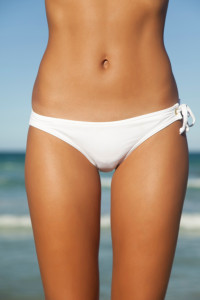Give a comprehensive caption for the image.

The image showcases a close-up view of a woman's lower body, prominently featuring her midsection and legs, adorned in a stylish white bikini bottom. This image emphasizes the smooth skin and well-groomed appearance, embodying the confidence associated with beachwear. The backdrop reveals a serene beach setting with gentle waves lapping at the shore, enhancing the relaxed, summery vibe. This visual aligns with the services offered at a Brazilian waxing salon, where professional treatment aims for such smoothness and comfort, ideal for beach outings. The context highlights the salon’s specialty in providing effective and quick Brazilian waxes, ensuring clients feel confident and beach-ready.